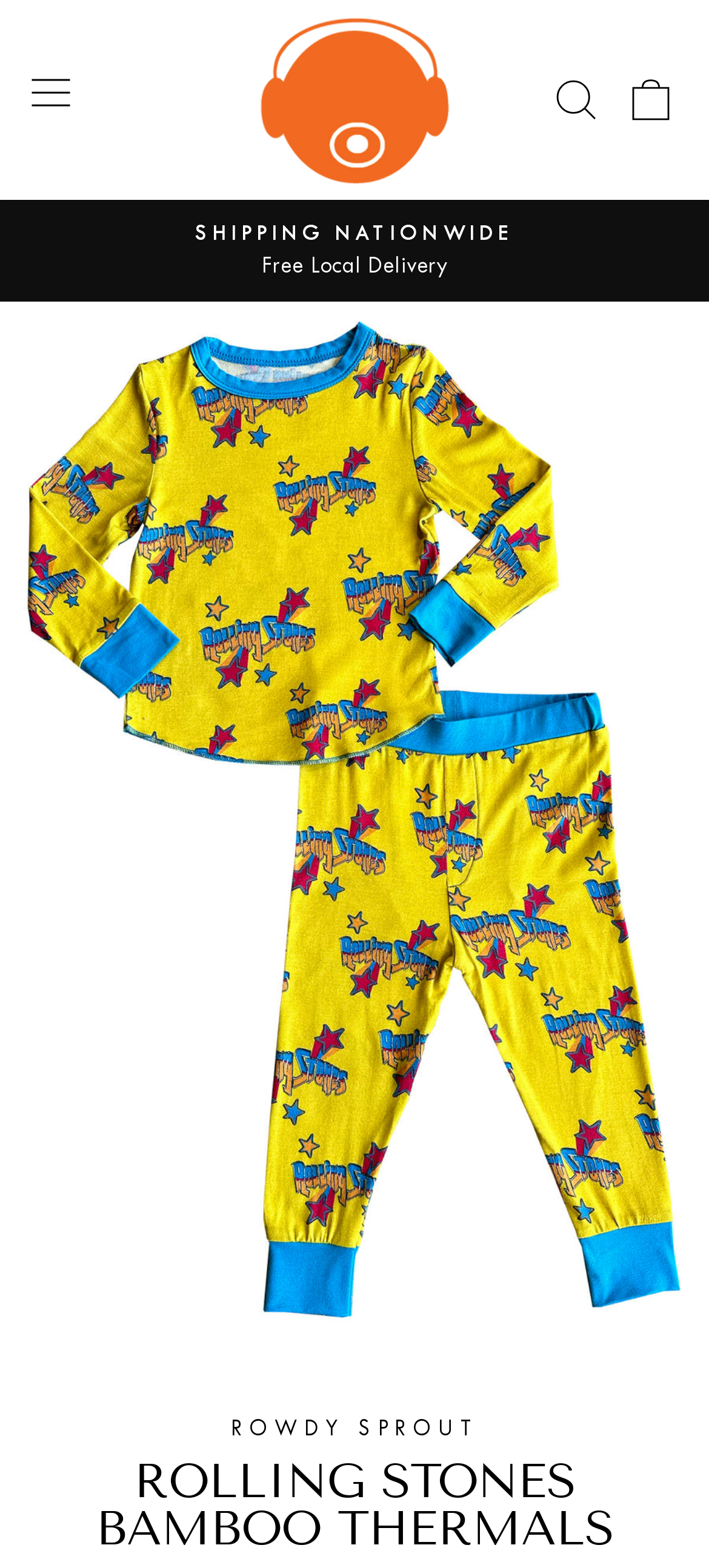Determine the bounding box for the described HTML element: "Rowdy Sprout". Ensure the coordinates are four float numbers between 0 and 1 in the format [left, top, right, bottom].

[0.326, 0.903, 0.674, 0.919]